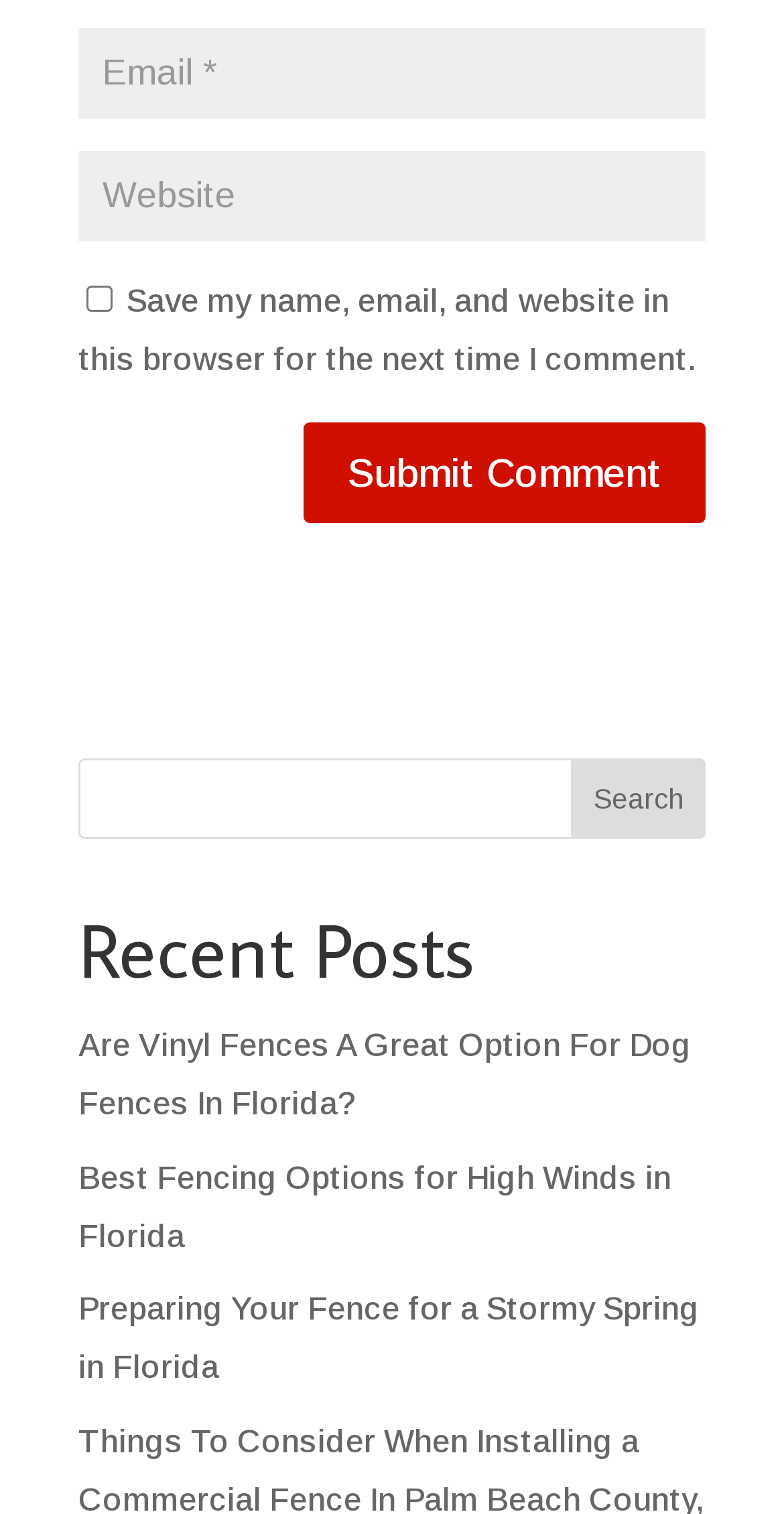What is the purpose of the checkbox?
Using the image as a reference, give a one-word or short phrase answer.

Save comment info